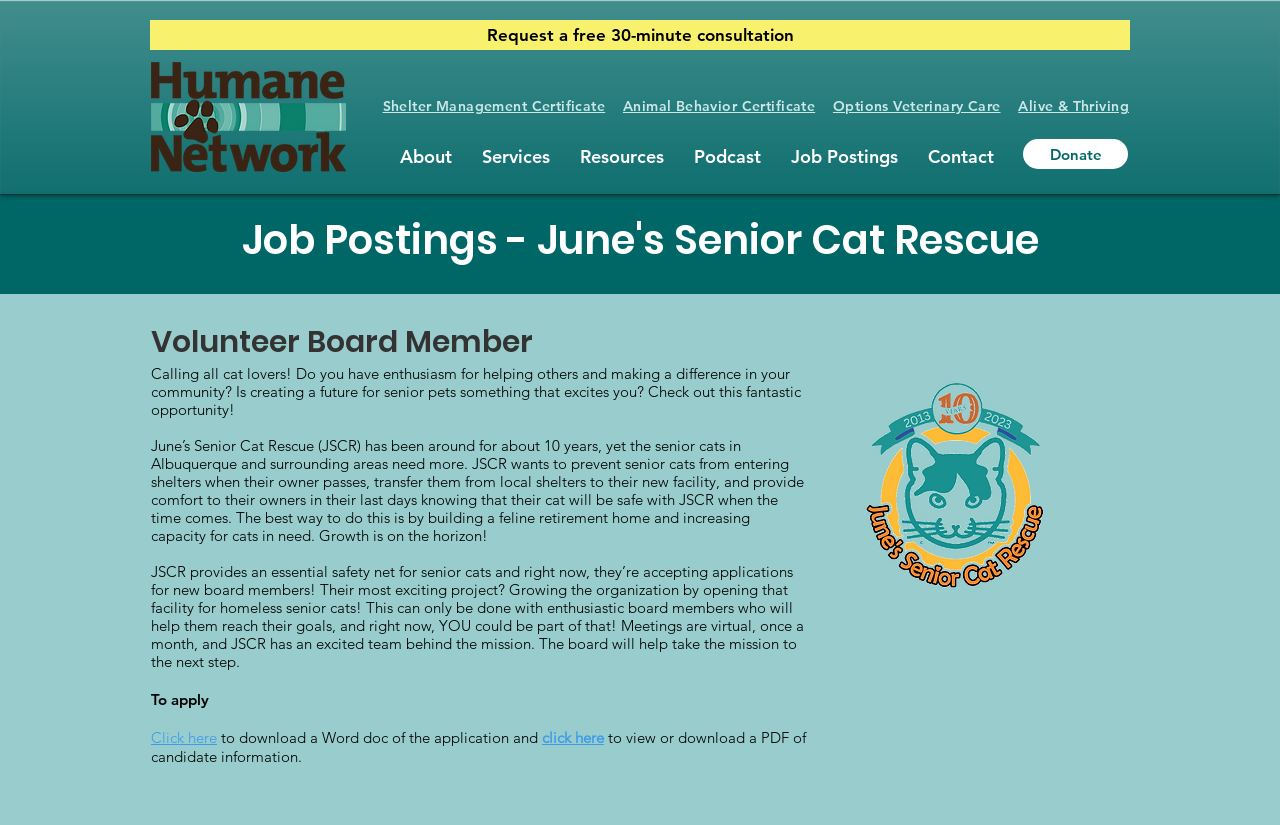Can you look at the image and give a comprehensive answer to the question:
What is the organization's most exciting project?

According to the webpage, June's Senior Cat Rescue is excited about building a feline retirement home, which is part of their growth plan to increase capacity for cats in need.